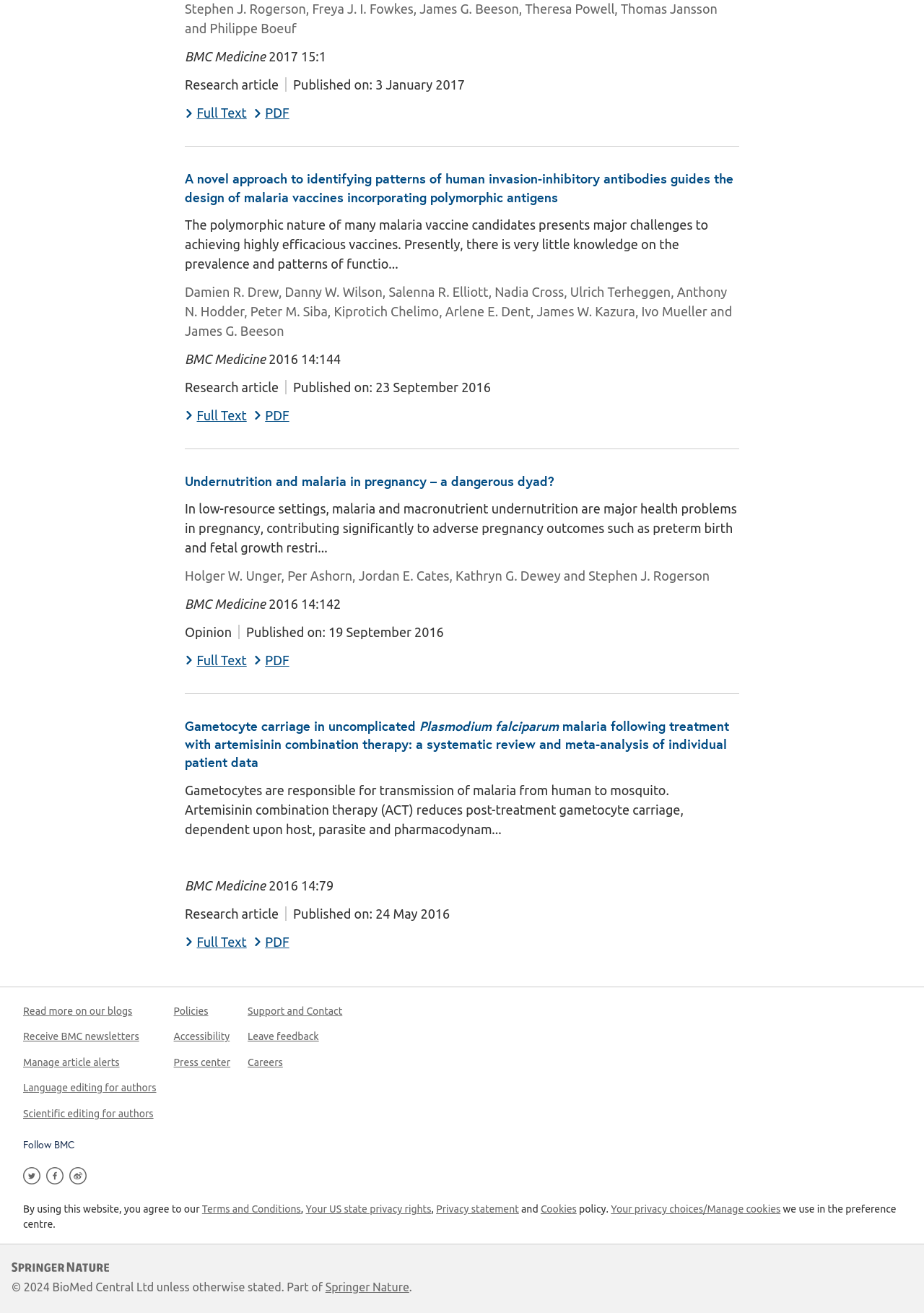Provide a brief response using a word or short phrase to this question:
What is the topic of the first article?

Malaria vaccines